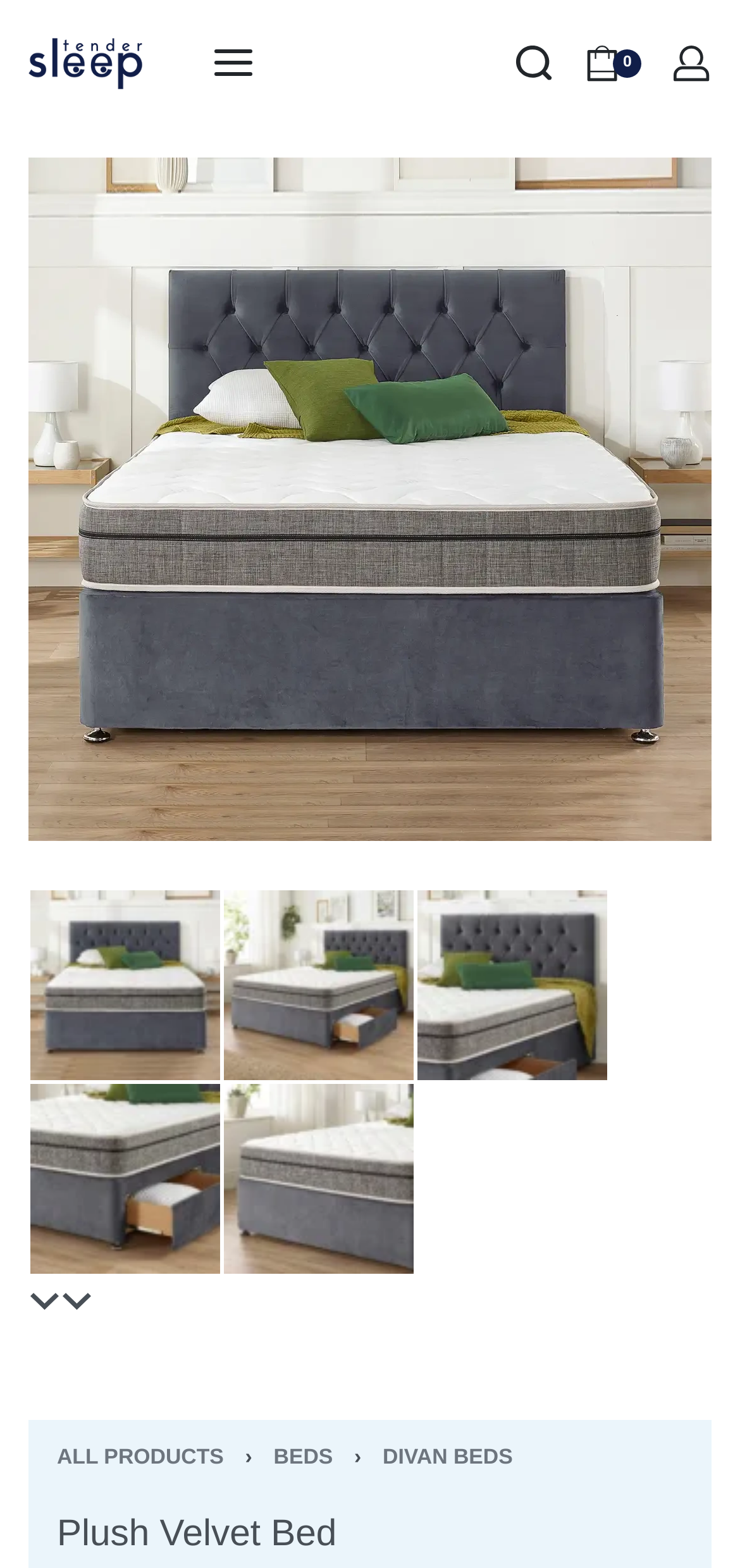Provide the bounding box coordinates of the section that needs to be clicked to accomplish the following instruction: "View cart."

[0.786, 0.028, 0.87, 0.053]